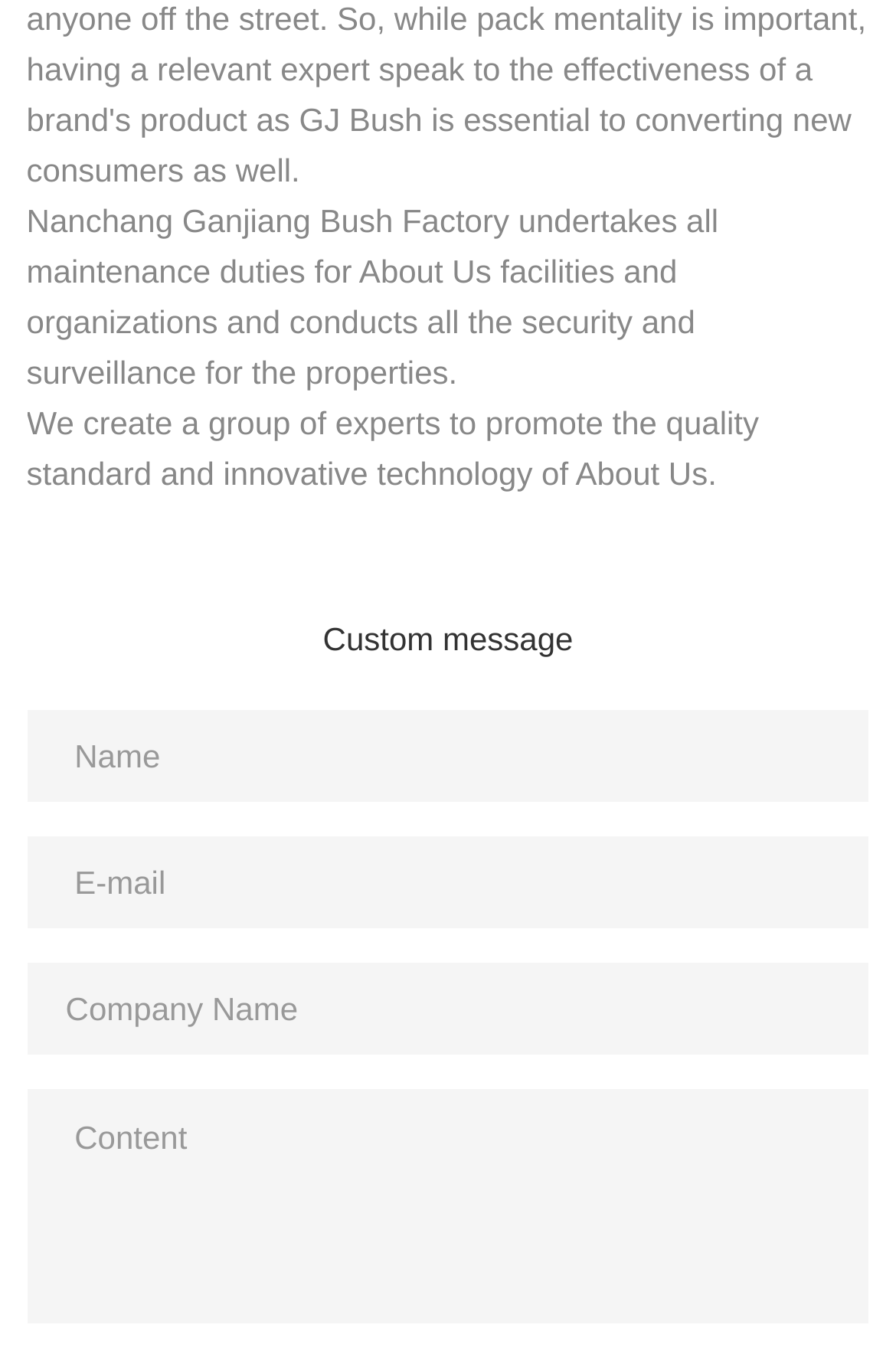Respond concisely with one word or phrase to the following query:
Is the 'Company Name' textbox required?

No